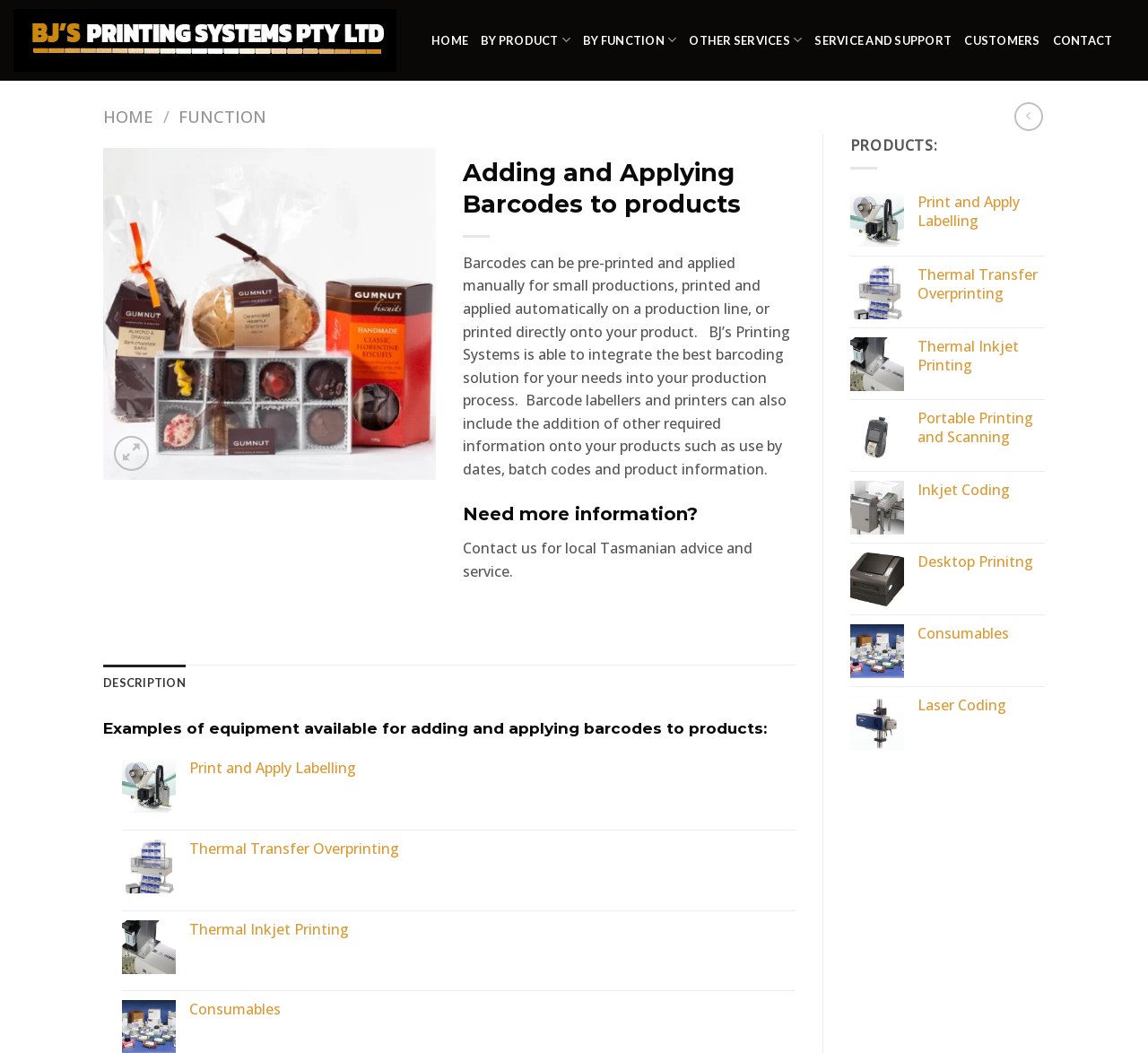Generate a thorough caption that explains the contents of the webpage.

The webpage is about "Adding and Applying Barcodes to products" and is part of the "Labelling Coding Scanning Identification Equipment" section of a website based in Launceston, Tasmania. 

At the top of the page, there is a logo and a navigation menu with links to "HOME", "BY PRODUCT", "BY FUNCTION", "OTHER SERVICES", "SERVICE AND SUPPORT", "CUSTOMERS", and "CONTACT". 

Below the navigation menu, there is a secondary navigation menu with links to "HOME", "FUNCTION", and an icon. 

The main content of the page is divided into sections. The first section has a heading "Adding and Applying Barcodes to products" and a paragraph of text that explains how barcodes can be applied to products. 

Below this section, there is a list of links to different types of products, including "Print and Apply Labelling", "Thermal Transfer Overprinting", "Thermal Inkjet Printing", and others. 

To the right of this list, there is a section with a heading "Need more information?" and a paragraph of text that encourages the user to contact the company for more information. 

At the bottom of the page, there is a tab list with a single tab "DESCRIPTION" selected. Below the tab list, there is a heading "Examples of equipment available for adding and applying barcodes to products:" and a list of links to different types of equipment.